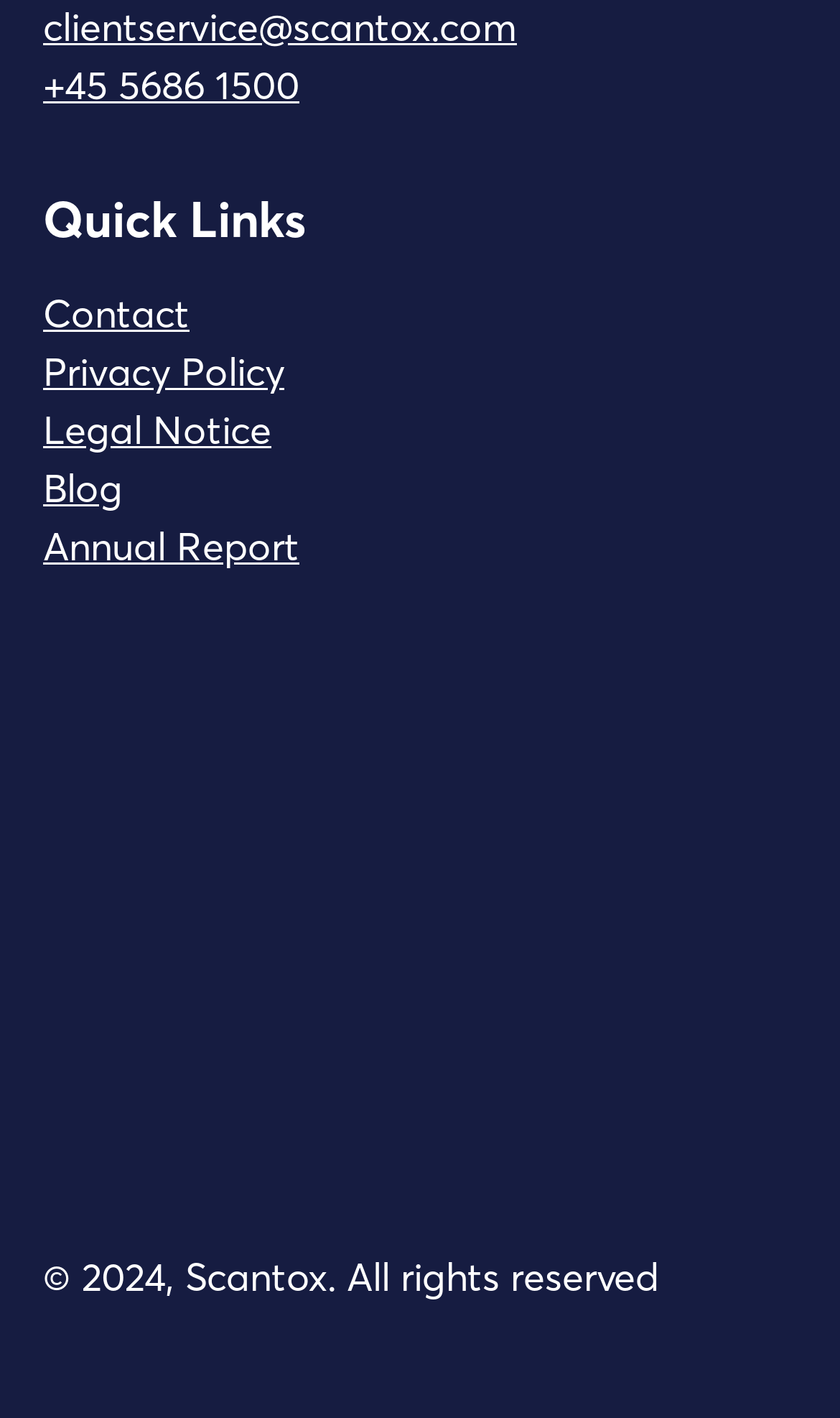Using the description: "alt="science-exchange-logo" title="science-exchange-logo-white3"", identify the bounding box of the corresponding UI element in the screenshot.

[0.692, 0.628, 0.949, 0.663]